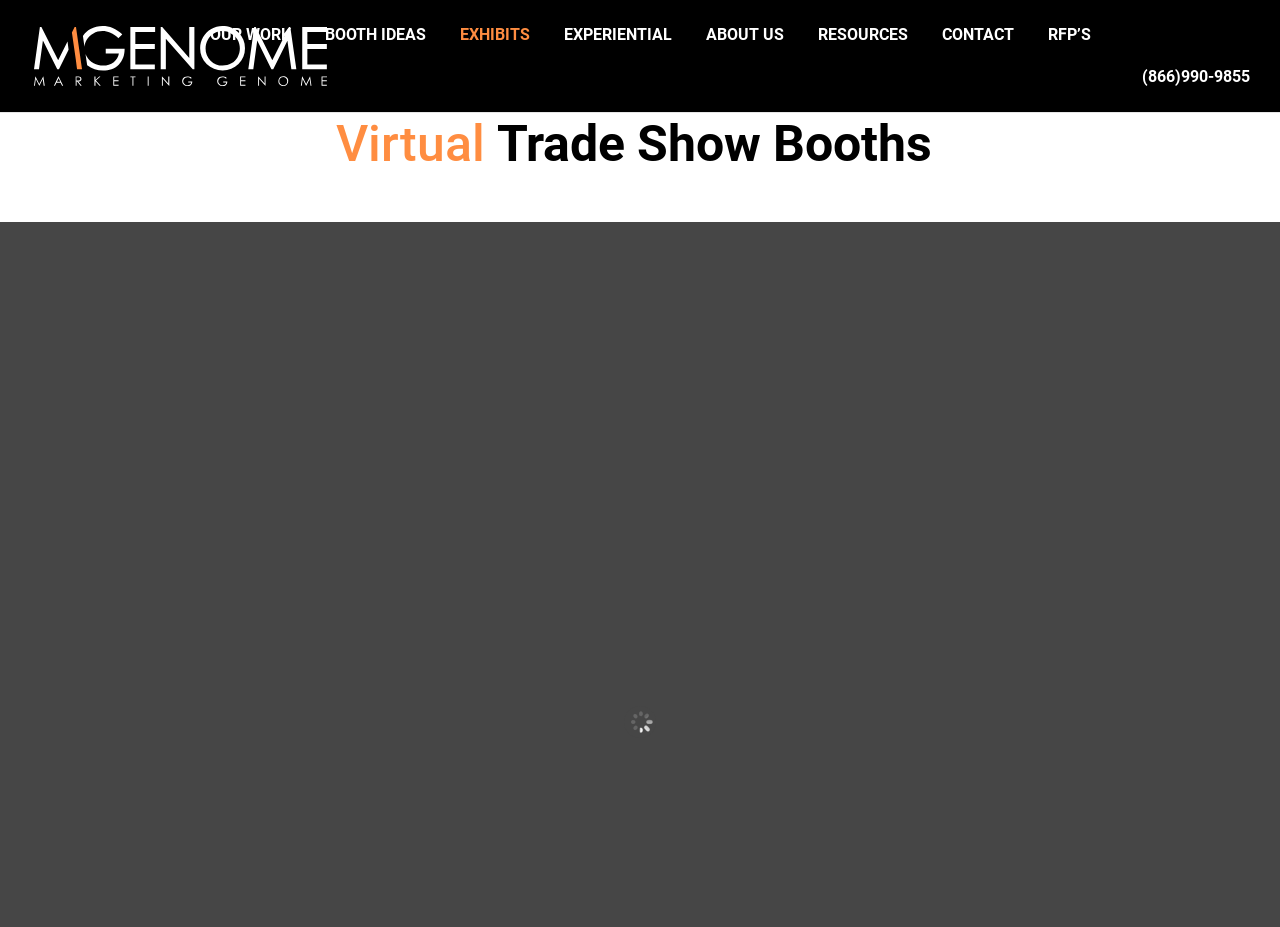Provide the bounding box coordinates of the HTML element this sentence describes: "Sausages". The bounding box coordinates consist of four float numbers between 0 and 1, i.e., [left, top, right, bottom].

None